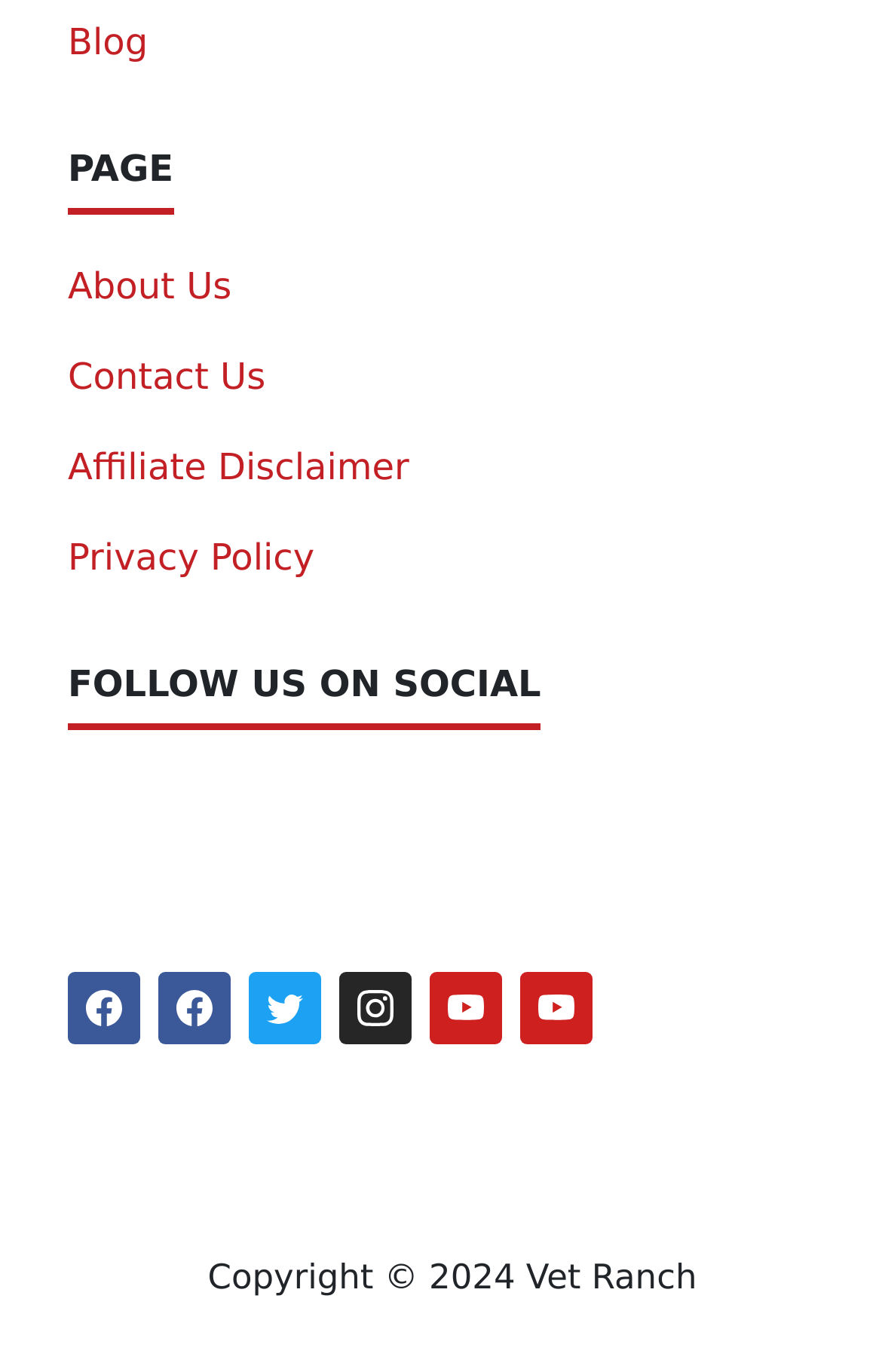Locate the coordinates of the bounding box for the clickable region that fulfills this instruction: "Visit the 'About Us' page".

[0.077, 0.192, 0.263, 0.223]